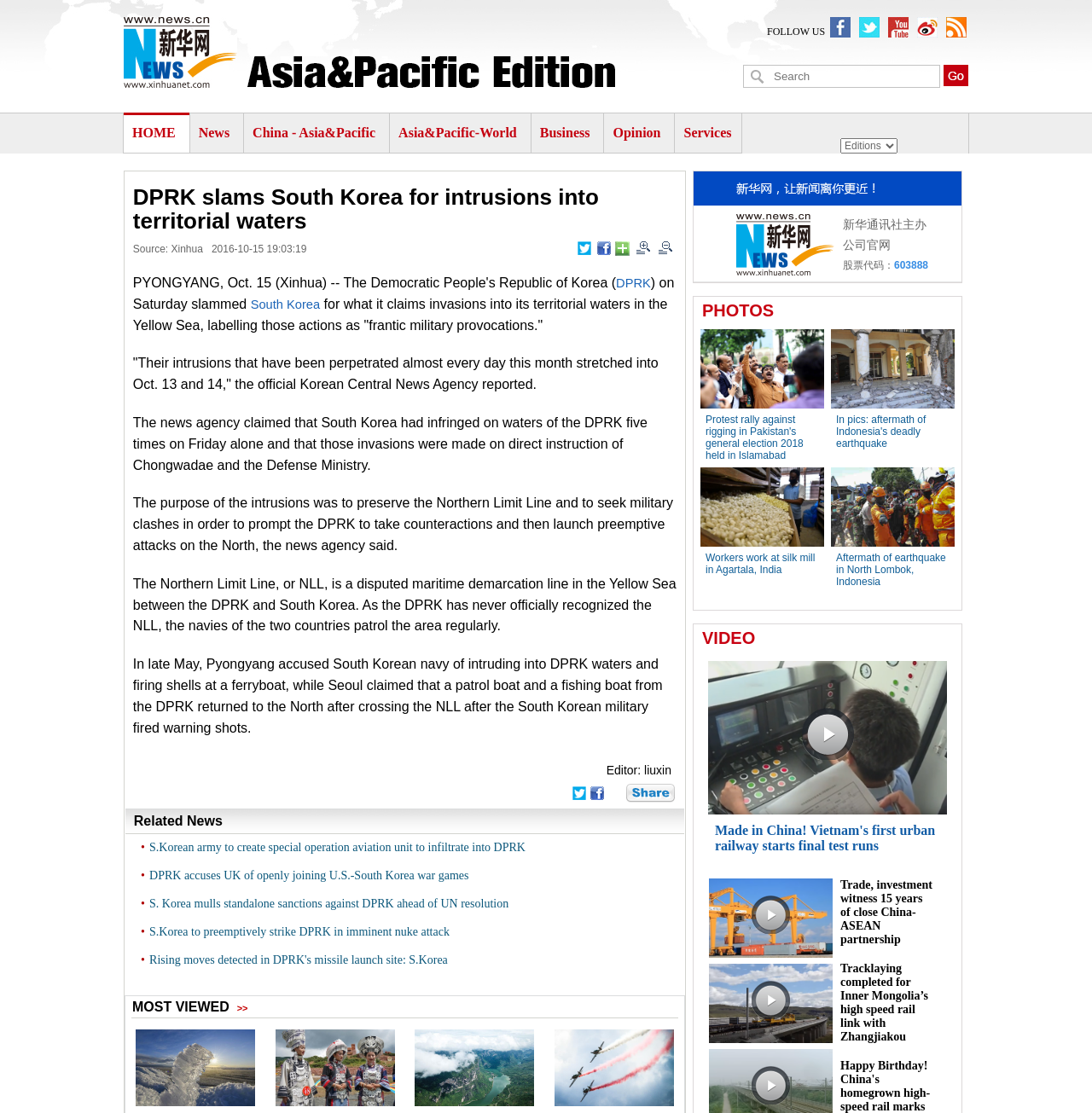Generate a comprehensive caption for the webpage you are viewing.

This webpage is an article from Xinhua News Agency, with the title "DPRK slams South Korea for intrusions into territorial waters". The article is divided into several sections. At the top, there are two links with accompanying images, followed by a row of links to social media platforms and a search bar.

Below the top section, there is a main content area that takes up most of the page. The article's title is displayed prominently, followed by the source and date of the article. The main content is a long block of text that describes the Democratic People's Republic of Korea (DPRK) accusing South Korea of intruding into its territorial waters.

The article is divided into several paragraphs, with links to related topics scattered throughout the text. There are also several images and tables embedded within the article, although their contents are not specified.

At the bottom of the page, there is a section with a table containing a link to the editor's name, followed by another table with a "More" link. The page ends with a row of links and images, likely related to the article or the news agency.

On the left side of the page, there is a menu with links to various sections of the website, including "HOME", "News", "China - Asia&Pacific", "Asia&Pacific-World", "Business", "Opinion", and "Services".